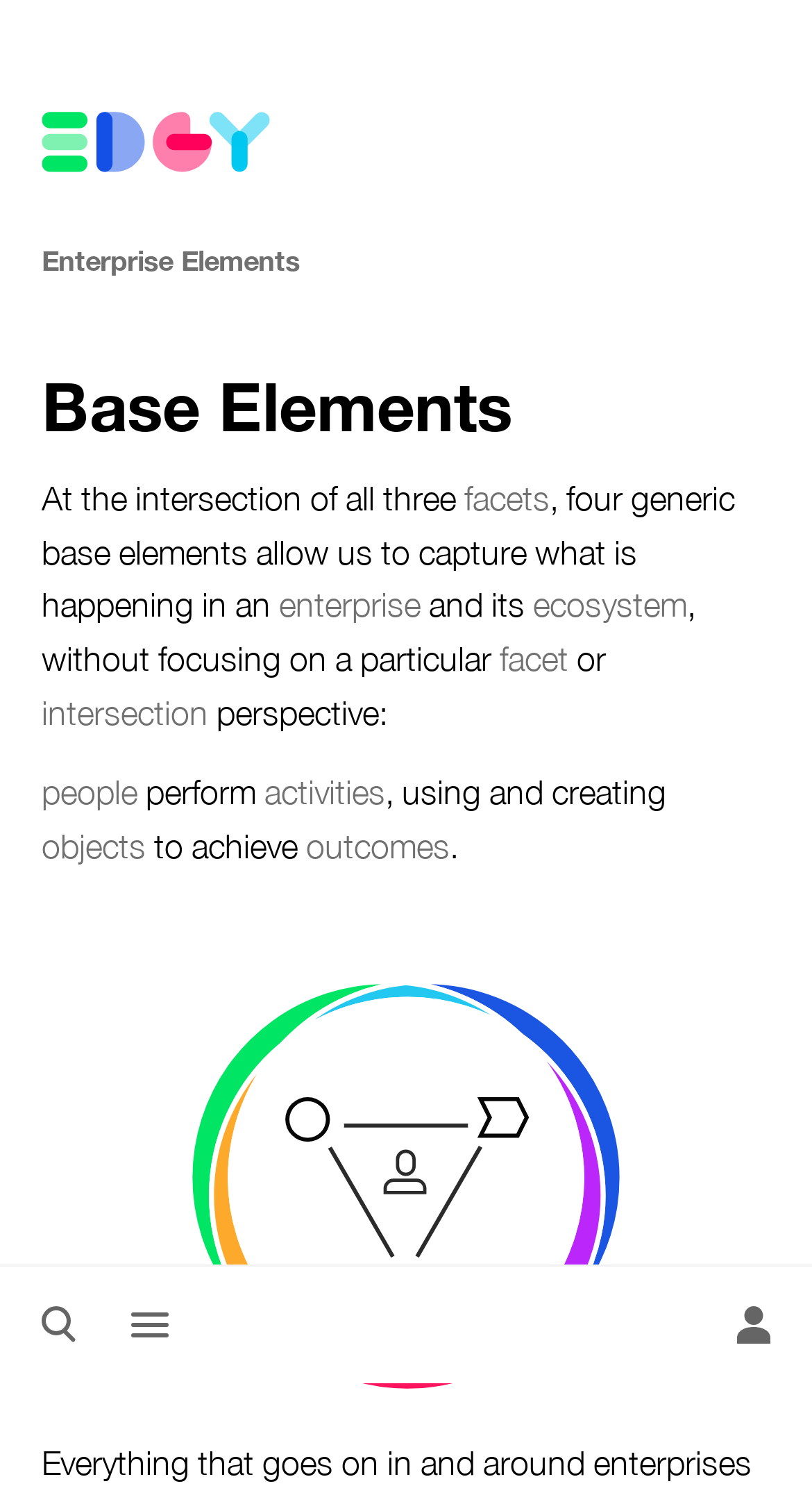Find the bounding box coordinates of the clickable region needed to perform the following instruction: "Click on 'Back to top'". The coordinates should be provided as four float numbers between 0 and 1, i.e., [left, top, right, bottom].

[0.051, 0.067, 0.564, 0.129]